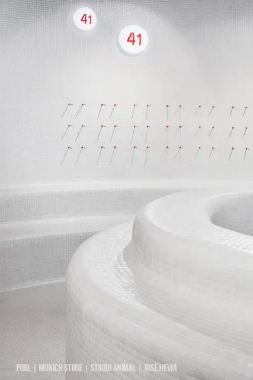Illustrate the image with a detailed and descriptive caption.

The image showcases a contemporary architectural design featuring a pool area with a sleek, white mosaic tile finish. The setting is illuminated and minimalist, emphasizing clean lines and a sense of spaciousness. 

In the foreground, the pool's unique spiraling shape creates a dynamic visual flow, leading the eye toward the curved edges that invite relaxation and leisure. Above, the tiled wall features an intriguing arrangement of fixtures, marked by small, bright red accents, contrasting beautifully with the predominant white. 

The numbers "41" prominently displayed on the wall contribute to a modern aesthetic, possibly indicating a measurement or design element relevant to the space's use. The overall ambiance is sophisticated and serene, reflecting a harmonious blend of functionality and artistry, ideal for relaxation and social gatherings. 

This setting is not just about the physical space; it represents a thoughtfully designed environment by Studio Animal, as indicated in the image's caption. The elegance of the pool design, combined with the innovative use of traditional mosaic tiles, makes it a striking example of modern interior architecture.